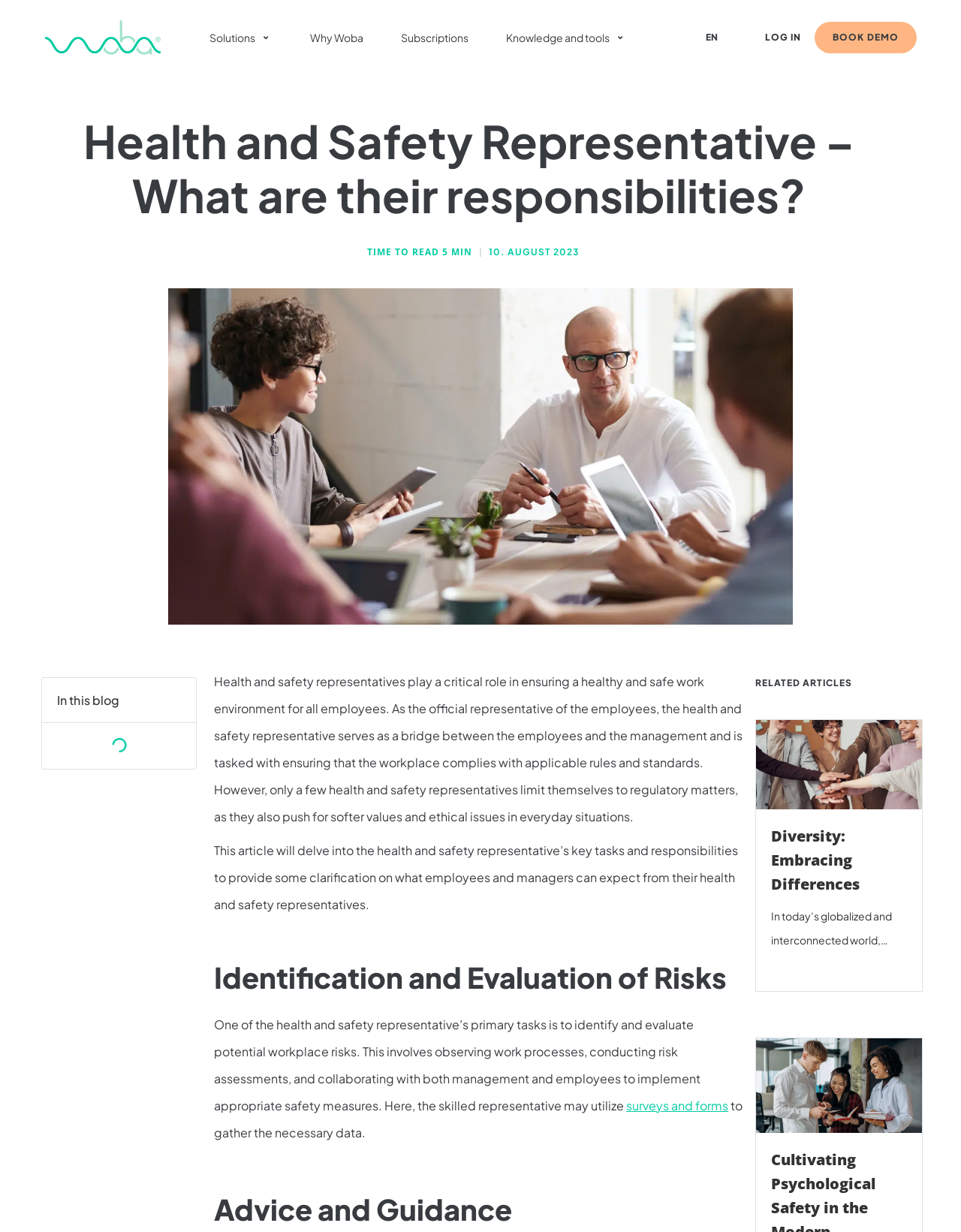Please identify the bounding box coordinates of the element on the webpage that should be clicked to follow this instruction: "Click on the 'Solutions' link". The bounding box coordinates should be given as four float numbers between 0 and 1, formatted as [left, top, right, bottom].

[0.218, 0.026, 0.266, 0.035]